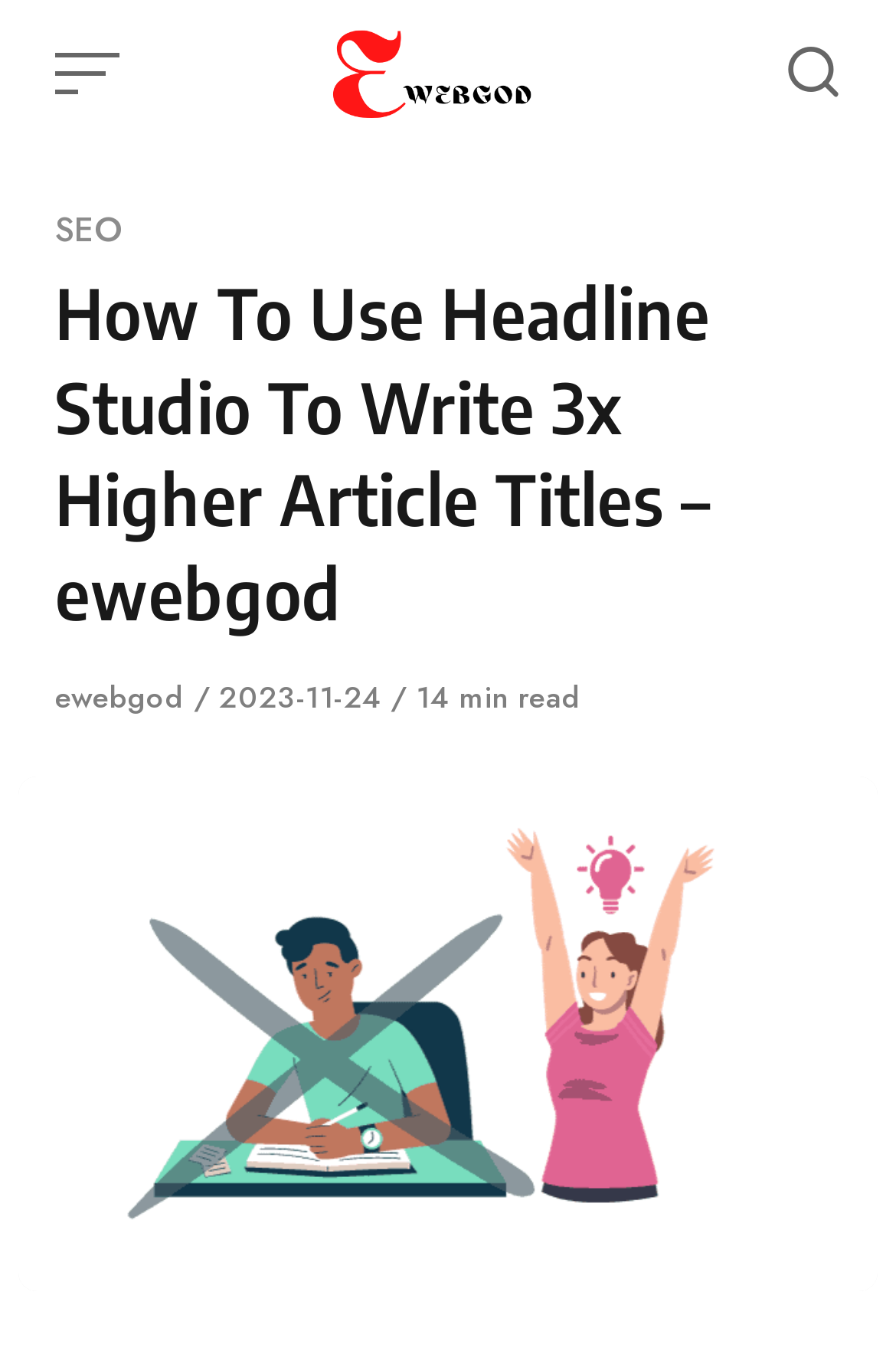Given the content of the image, can you provide a detailed answer to the question?
What is the topic of the article?

The topic of the article can be determined by looking at the title of the article, which is 'How To Use Headline Studio To Write 3x Higher Article Titles'. This indicates that the article is about using Headline Studio to write better article titles.